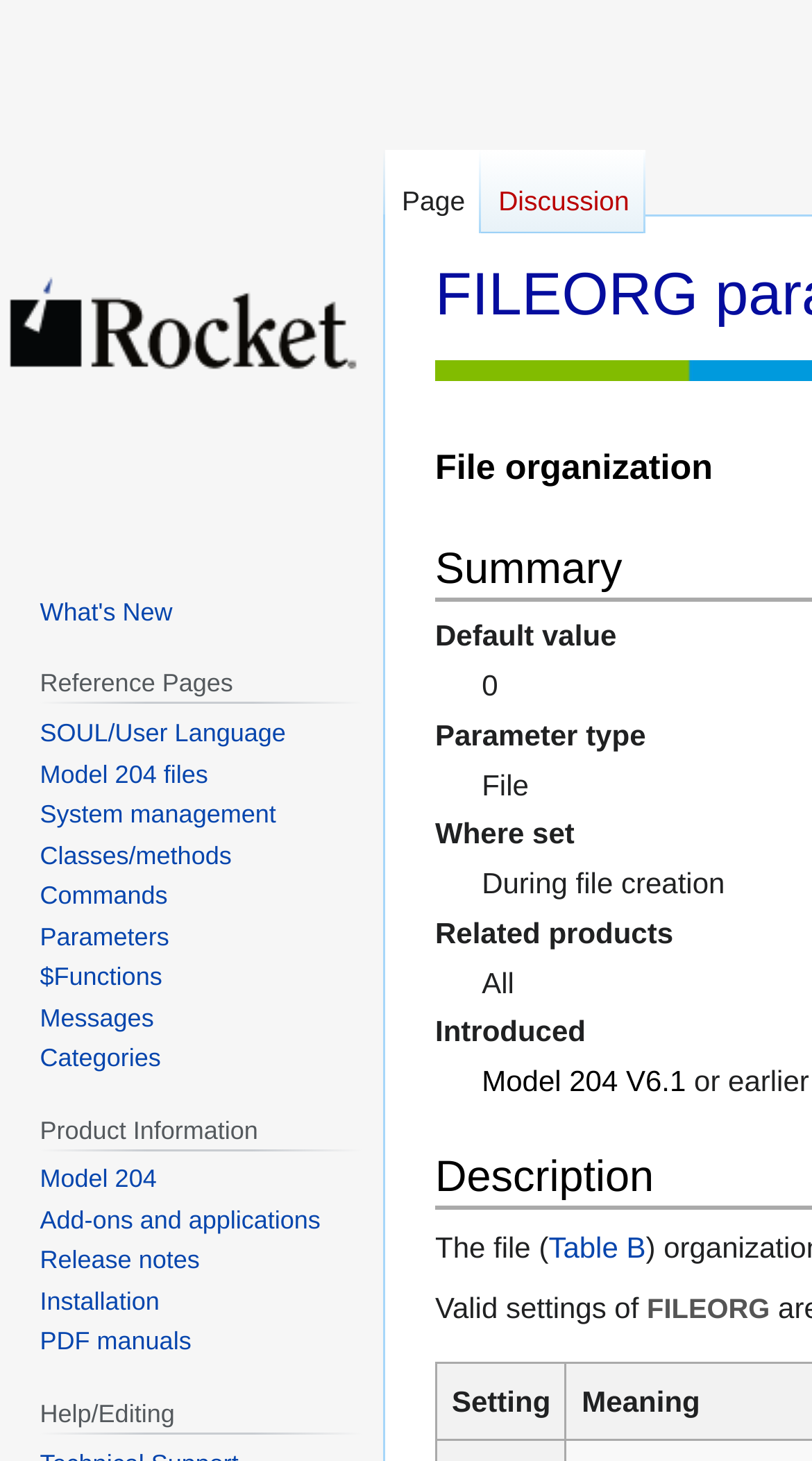What is the related product of the FILEORG parameter?
Please provide a comprehensive answer based on the details in the screenshot.

The webpage provides information about the FILEORG parameter, including its related products. According to the webpage, the related product of the FILEORG parameter is All.